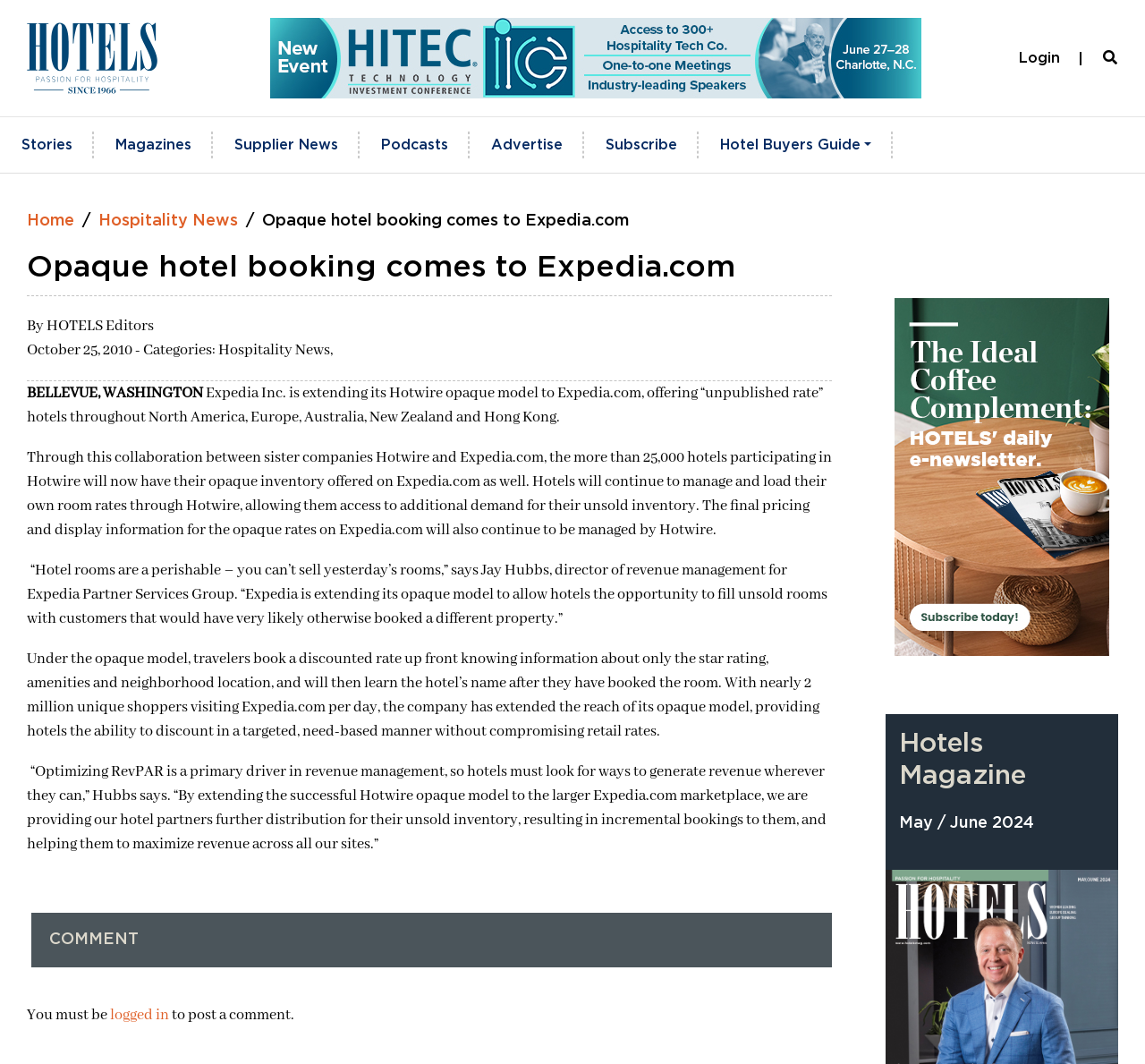Please answer the following question as detailed as possible based on the image: 
Who is the director of revenue management for Expedia Partner Services Group?

I determined the answer by reading the quote in the article, which is attributed to 'Jay Hubbs, director of revenue management for Expedia Partner Services Group'. This suggests that Jay Hubbs is the director of revenue management for Expedia Partner Services Group.